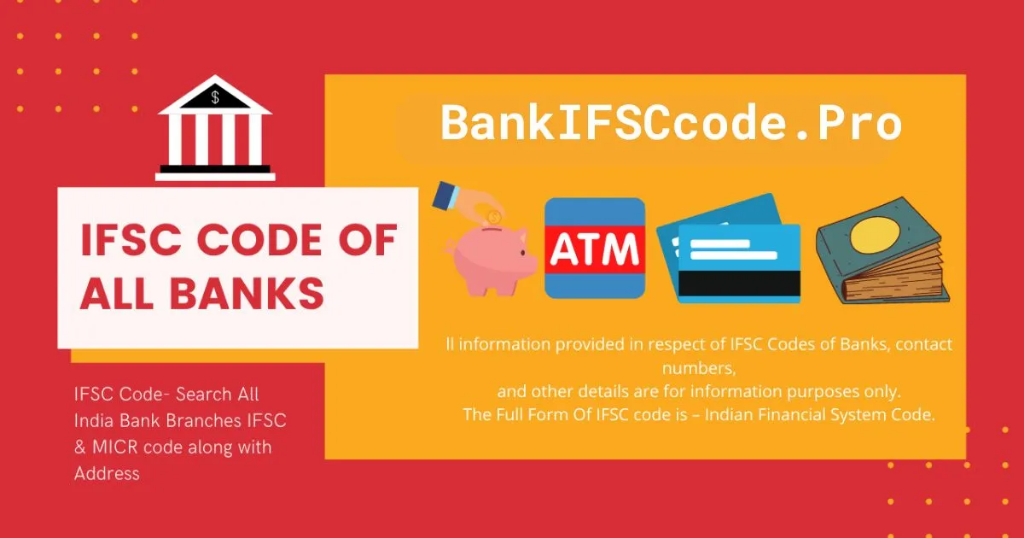Provide a thorough and detailed response to the question by examining the image: 
What is the purpose of the note below the main title?

The note below the main title specifies that the information provided on the website, including IFSC codes, contact numbers, and other details, is for informational purposes only, clarifying the intent of the website and its services.